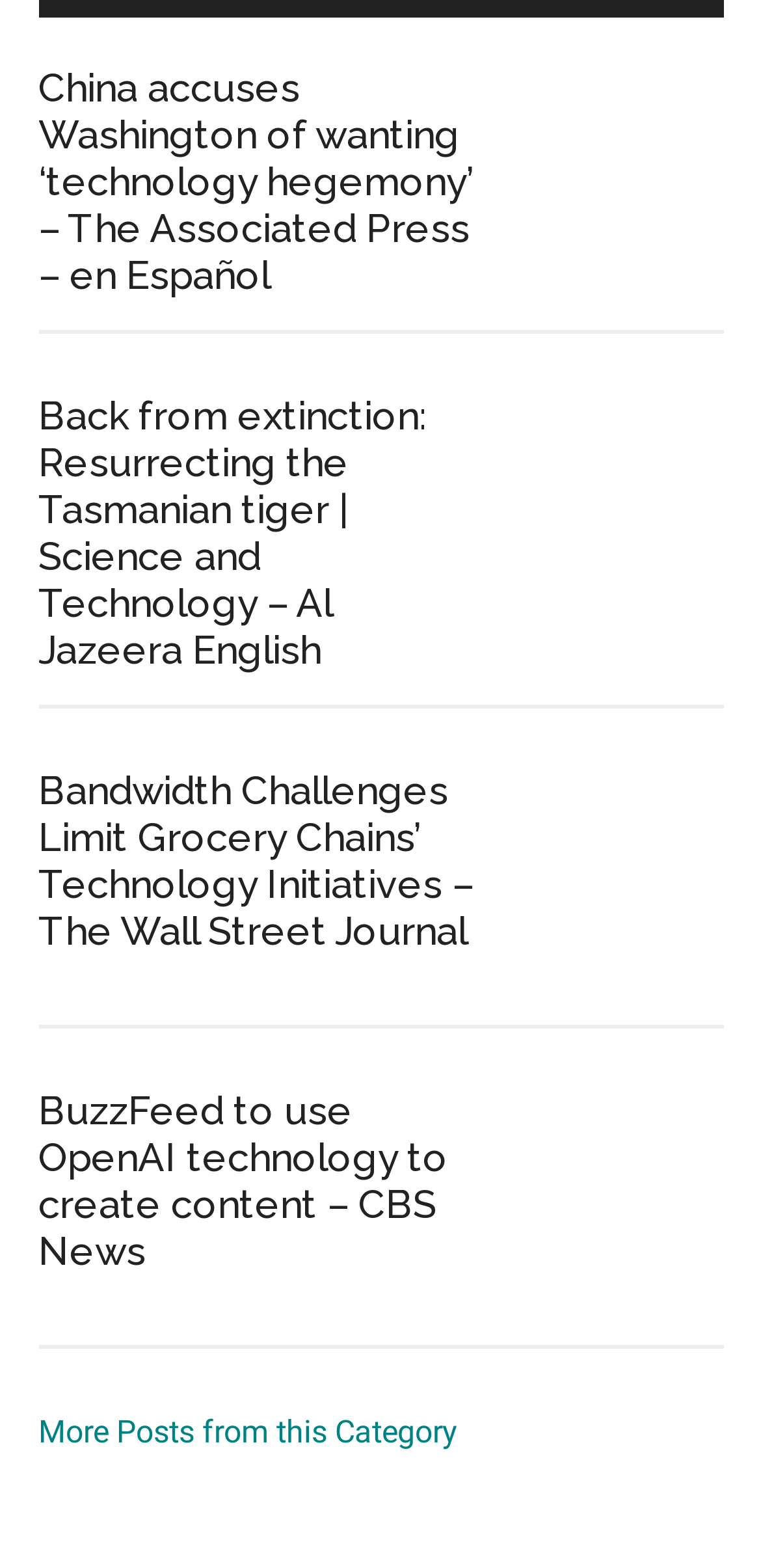Using the webpage screenshot, find the UI element described by More Posts from this Category. Provide the bounding box coordinates in the format (top-left x, top-left y, bottom-right x, bottom-right y), ensuring all values are floating point numbers between 0 and 1.

[0.05, 0.901, 0.601, 0.925]